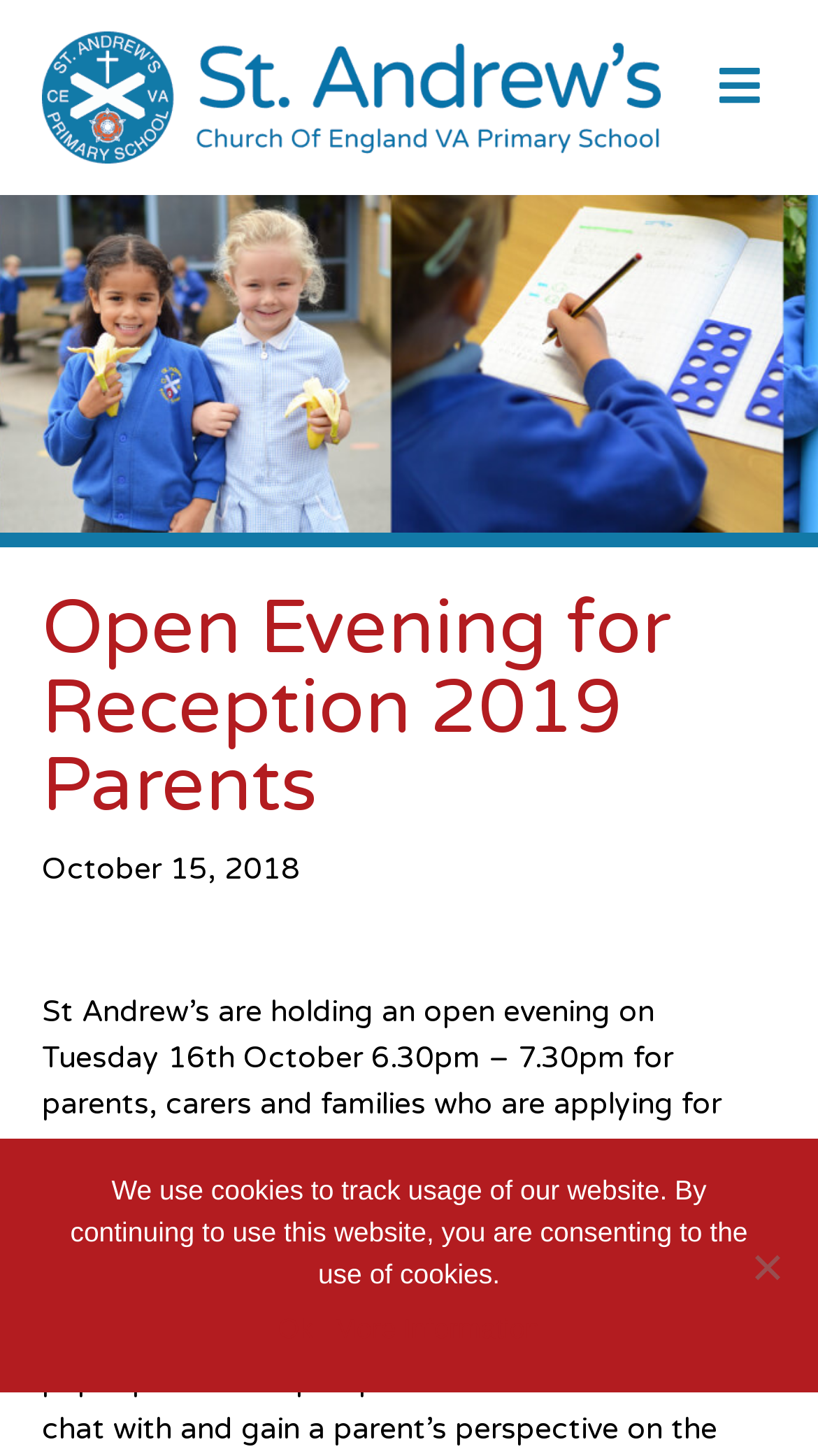Using the information from the screenshot, answer the following question thoroughly:
What is the position of the menu button?

I found the position of the menu button by looking at the bounding box coordinates of the button element with the text 'Menu'. The coordinates [0.859, 0.035, 0.949, 0.084] suggest that the button is located at the top right of the page.